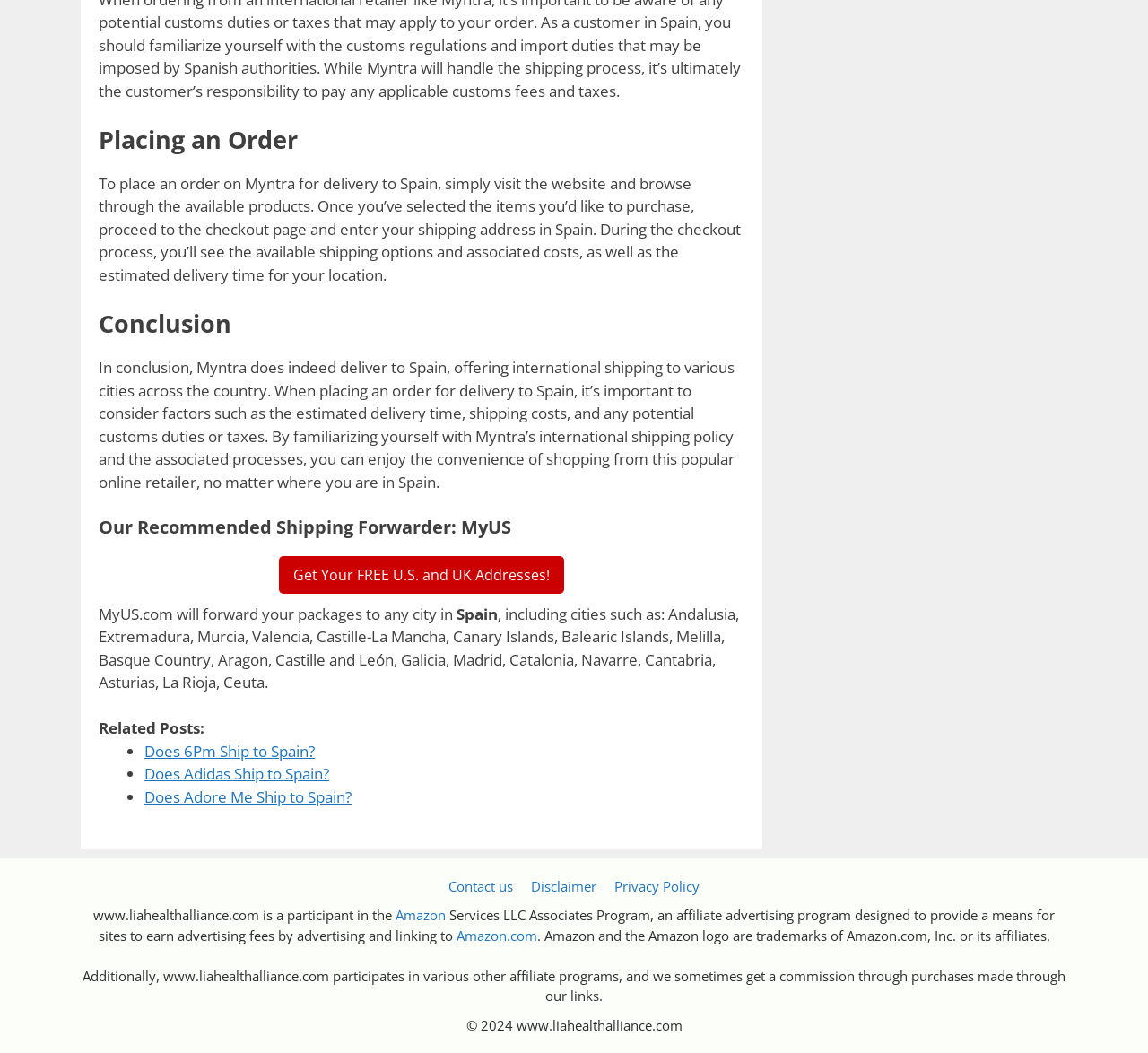Pinpoint the bounding box coordinates of the element you need to click to execute the following instruction: "Visit 'Contact us'". The bounding box should be represented by four float numbers between 0 and 1, in the format [left, top, right, bottom].

[0.391, 0.833, 0.447, 0.85]